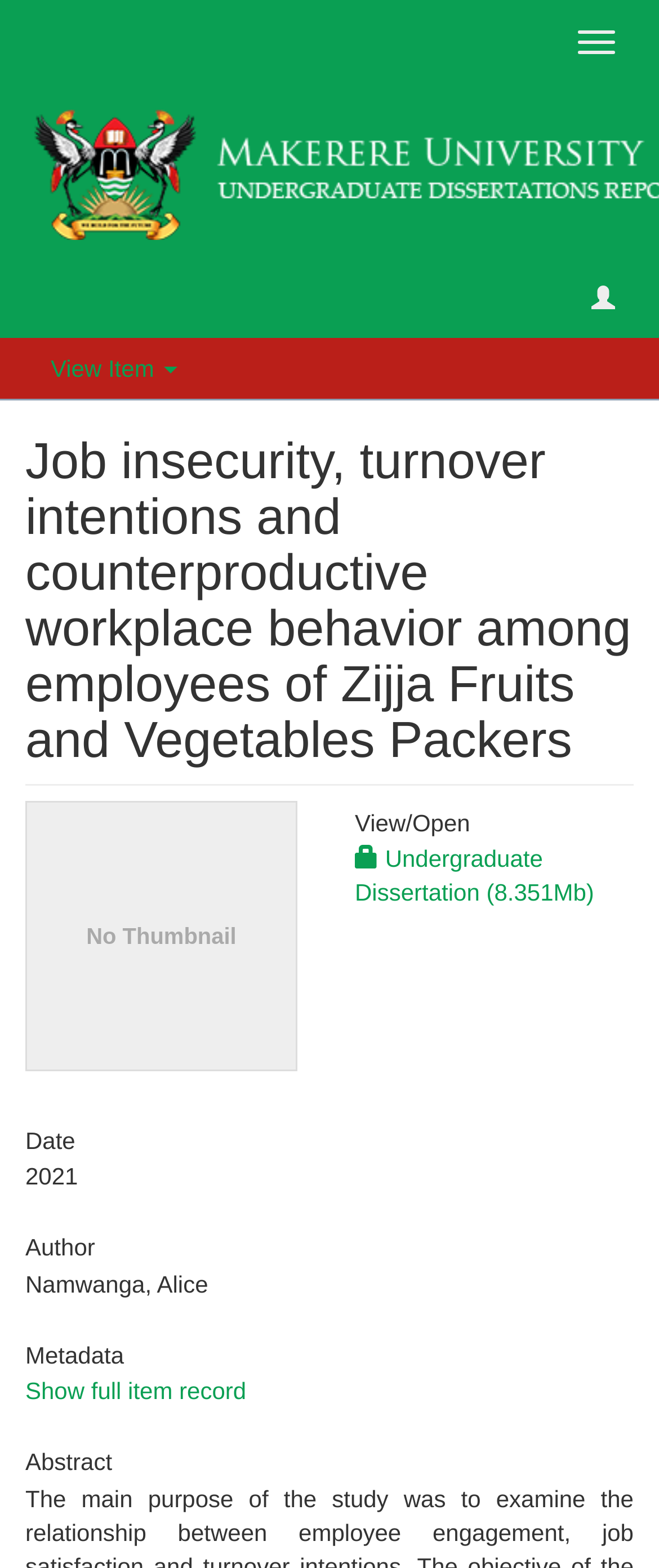What is the type of the item being described?
Using the image as a reference, answer with just one word or a short phrase.

Undergraduate Dissertation